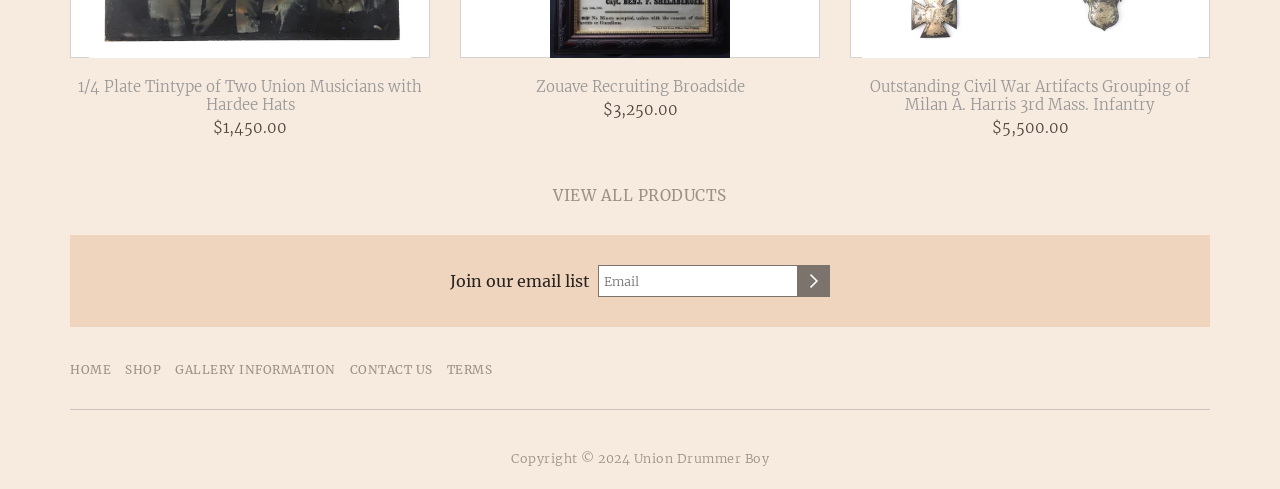Predict the bounding box coordinates of the area that should be clicked to accomplish the following instruction: "View product details of 1/4 Plate Tintype of Two Union Musicians with Hardee Hats". The bounding box coordinates should consist of four float numbers between 0 and 1, i.e., [left, top, right, bottom].

[0.055, 0.159, 0.336, 0.233]